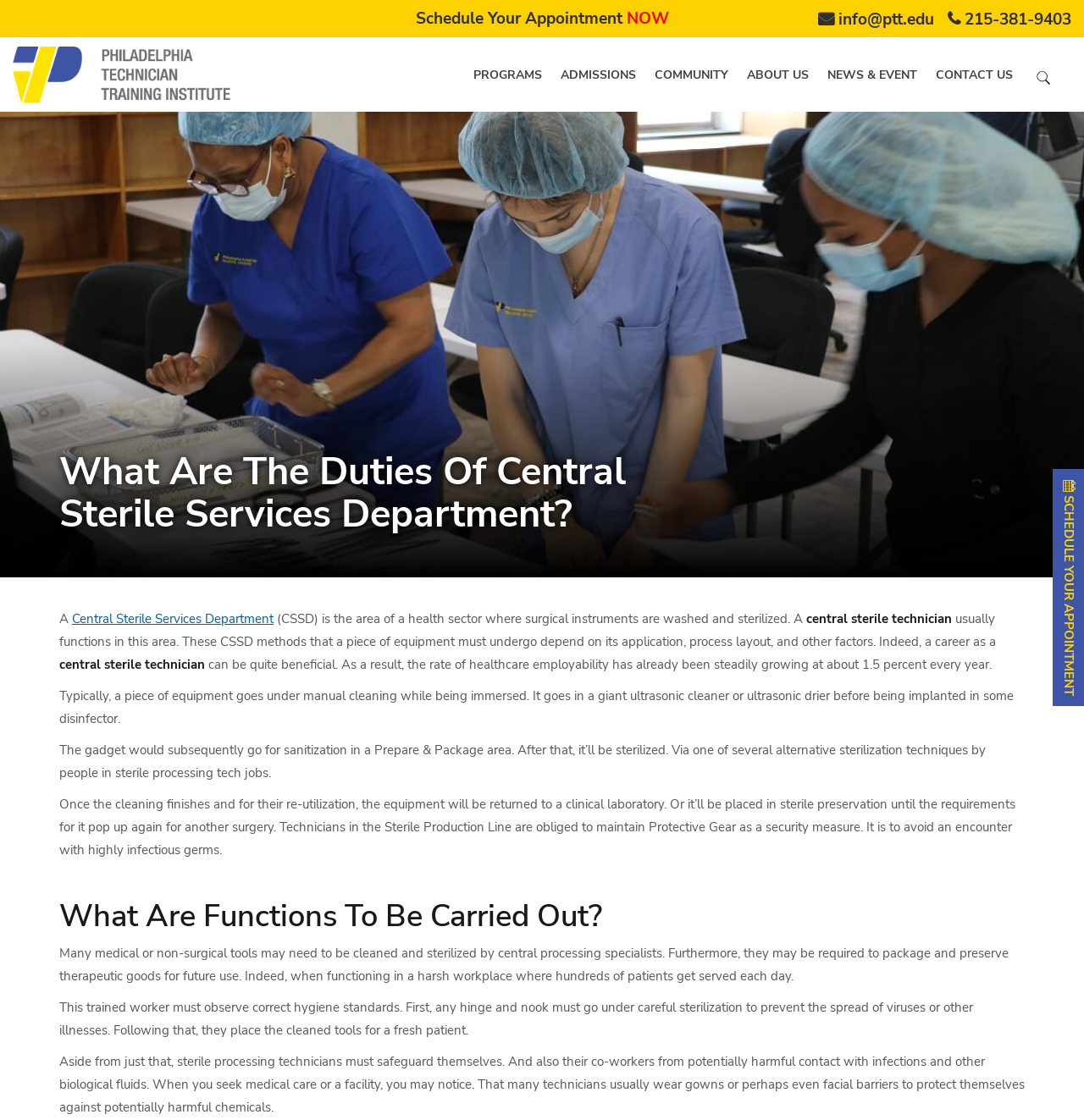What is the rate of healthcare employability growth?
Based on the content of the image, thoroughly explain and answer the question.

The webpage states that a career as a central sterile technician can be quite beneficial, and as a result, the rate of healthcare employability has already been steadily growing at about 1.5 percent every year.